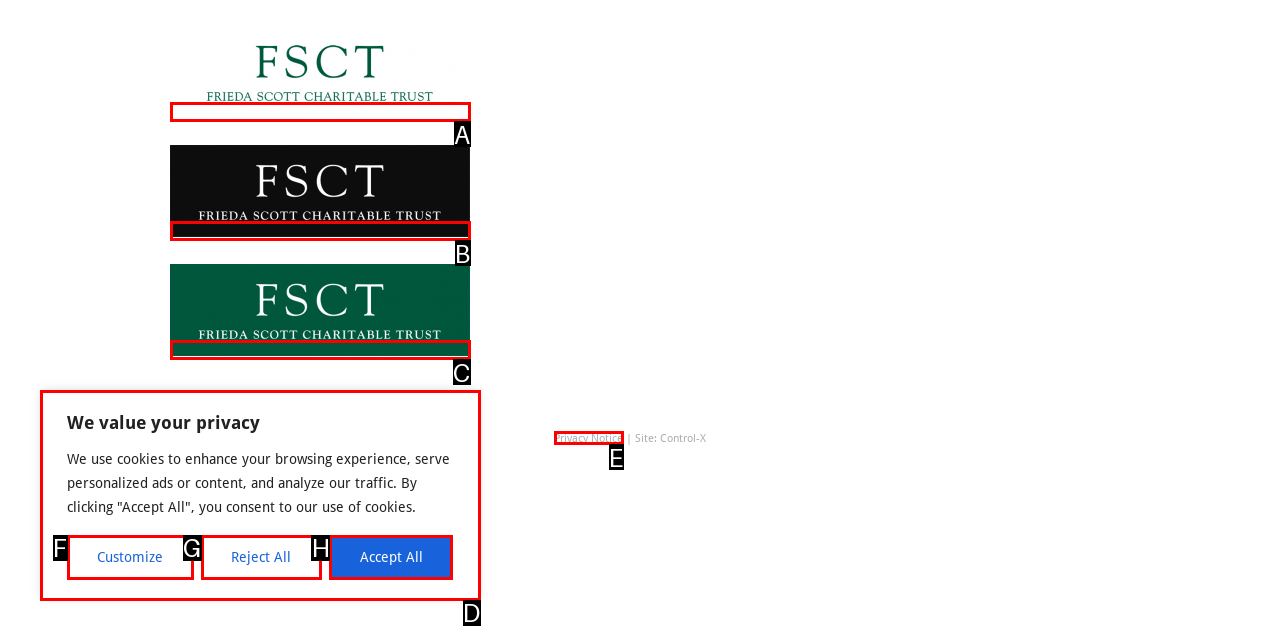Examine the description: Privacy Notice and indicate the best matching option by providing its letter directly from the choices.

E